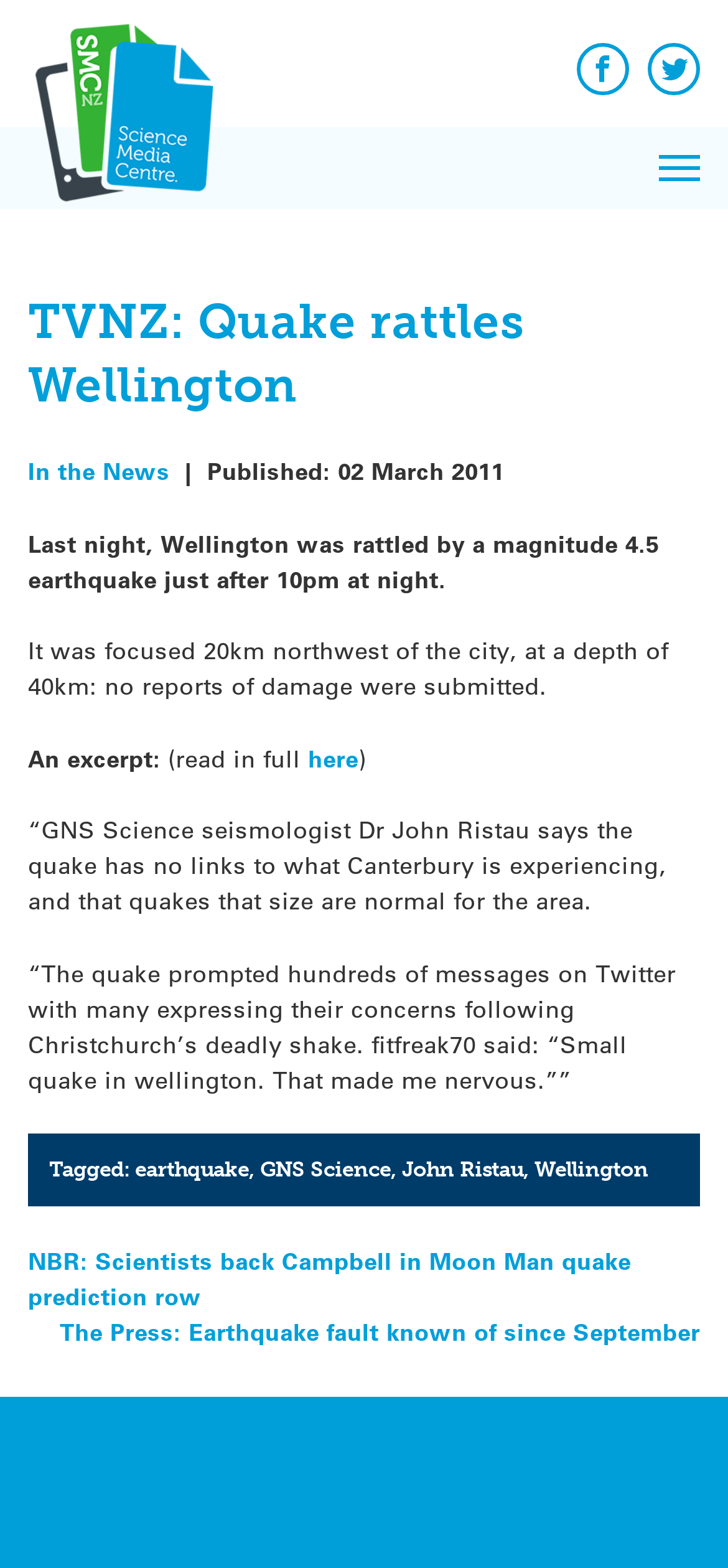Show the bounding box coordinates of the region that should be clicked to follow the instruction: "Open the Primary Menu."

[0.905, 0.098, 0.962, 0.115]